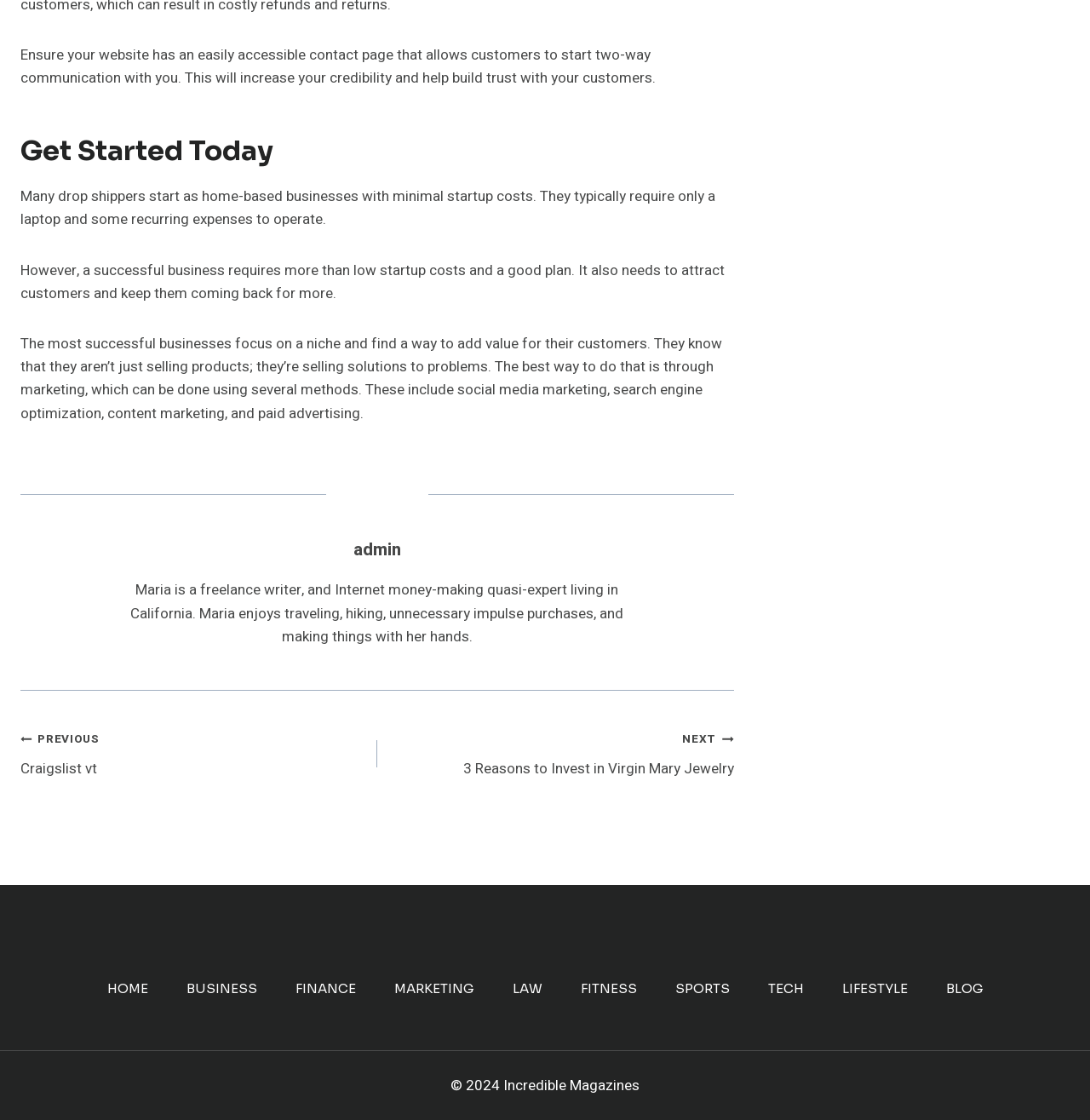Please identify the bounding box coordinates of the clickable area that will fulfill the following instruction: "Read 'PREVIOUS Craigslist vt'". The coordinates should be in the format of four float numbers between 0 and 1, i.e., [left, top, right, bottom].

[0.019, 0.649, 0.346, 0.697]